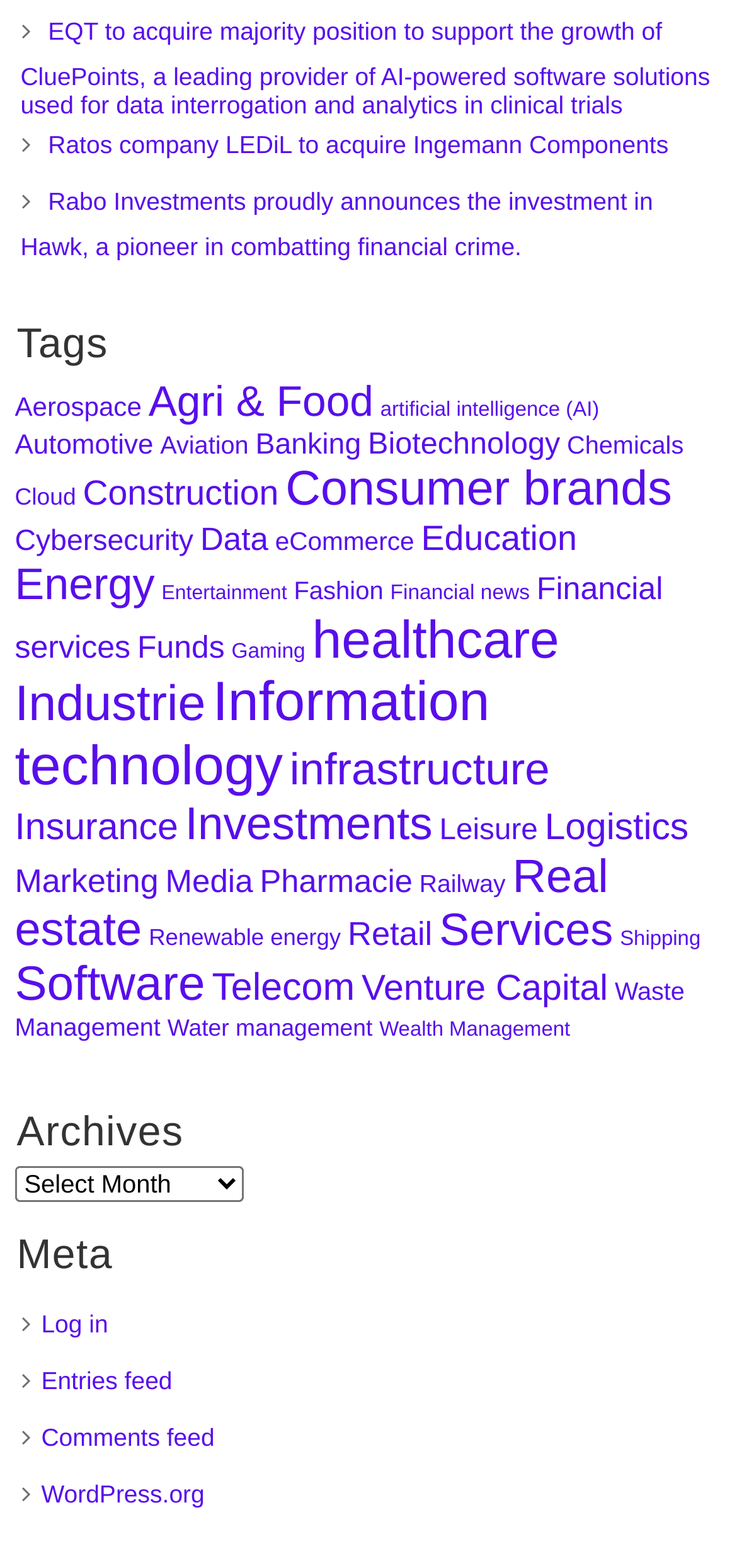Find the bounding box coordinates of the element to click in order to complete this instruction: "Visit the Official Club". The bounding box coordinates must be four float numbers between 0 and 1, denoted as [left, top, right, bottom].

None